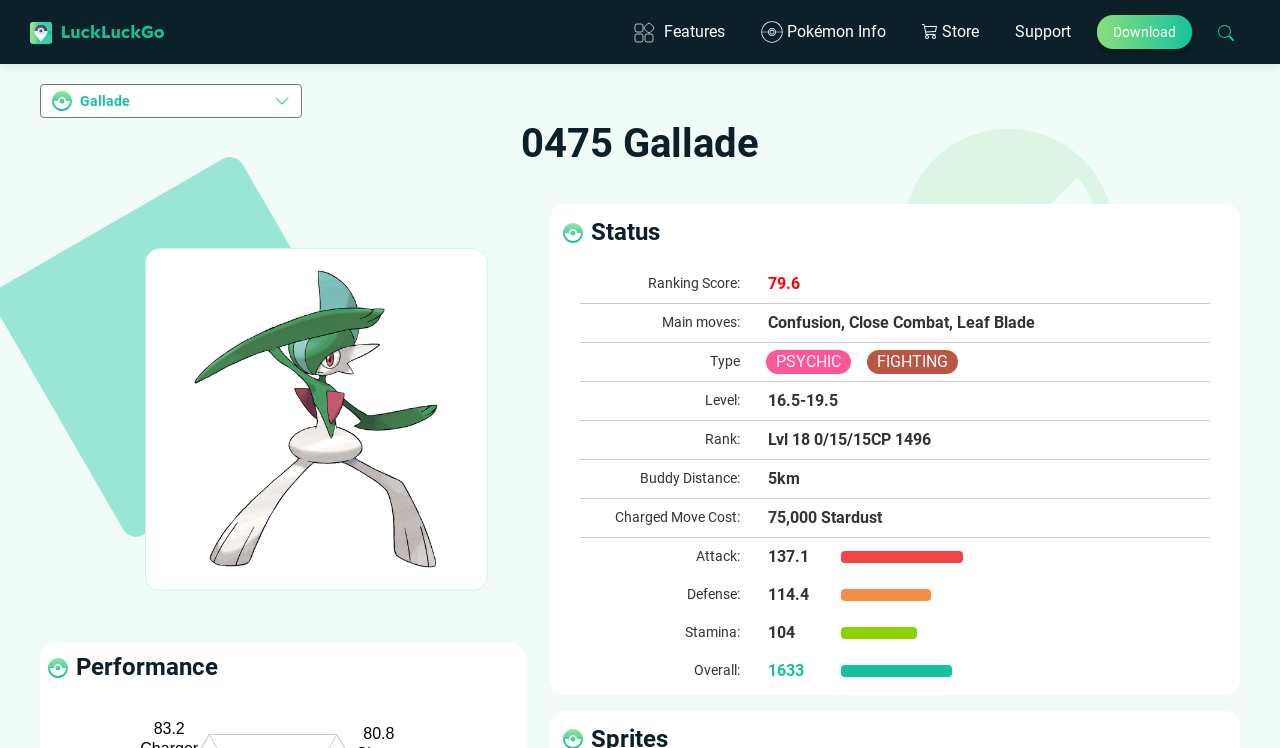Respond to the question below with a single word or phrase:
What is the type of this Pokémon?

PSYCHIC, FIGHTING